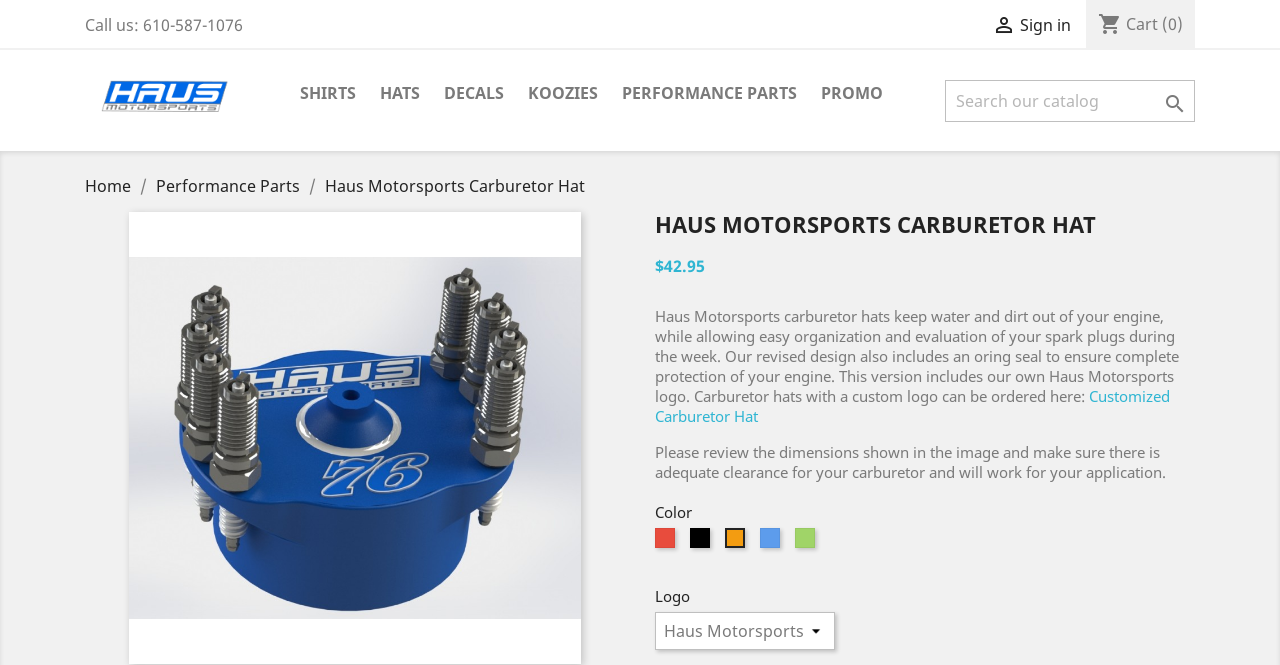Refer to the screenshot and answer the following question in detail:
What should I review before ordering the carburetor hat?

Before ordering the carburetor hat, I should review the dimensions shown in the image to ensure there is adequate clearance for my carburetor and that it will work for my application, as warned in the product description.